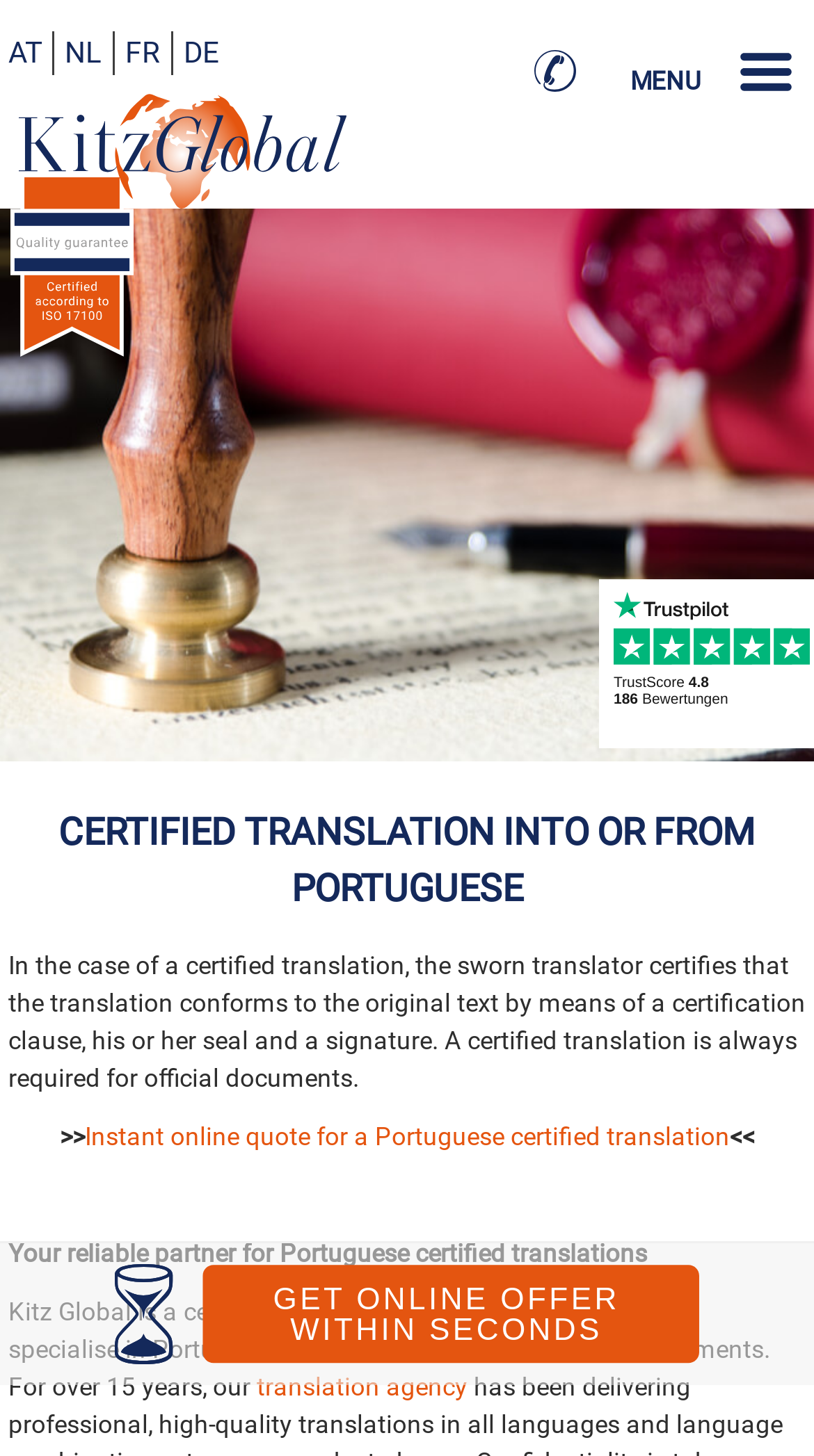Pinpoint the bounding box coordinates of the clickable element to carry out the following instruction: "Learn more about certified translation."

[0.01, 0.552, 0.99, 0.629]